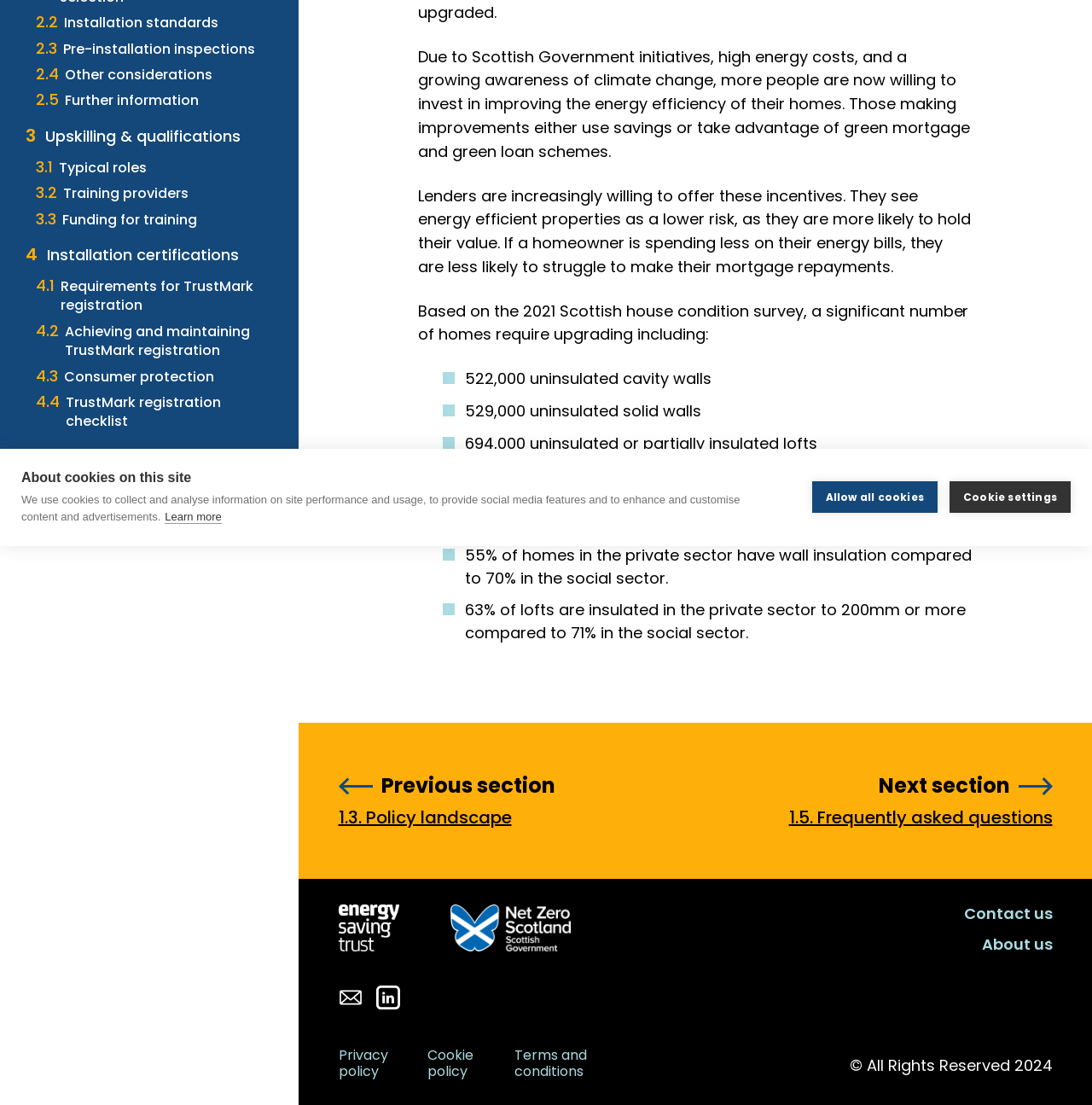Using the description "Privacy policy", predict the bounding box of the relevant HTML element.

[0.31, 0.946, 0.355, 0.978]